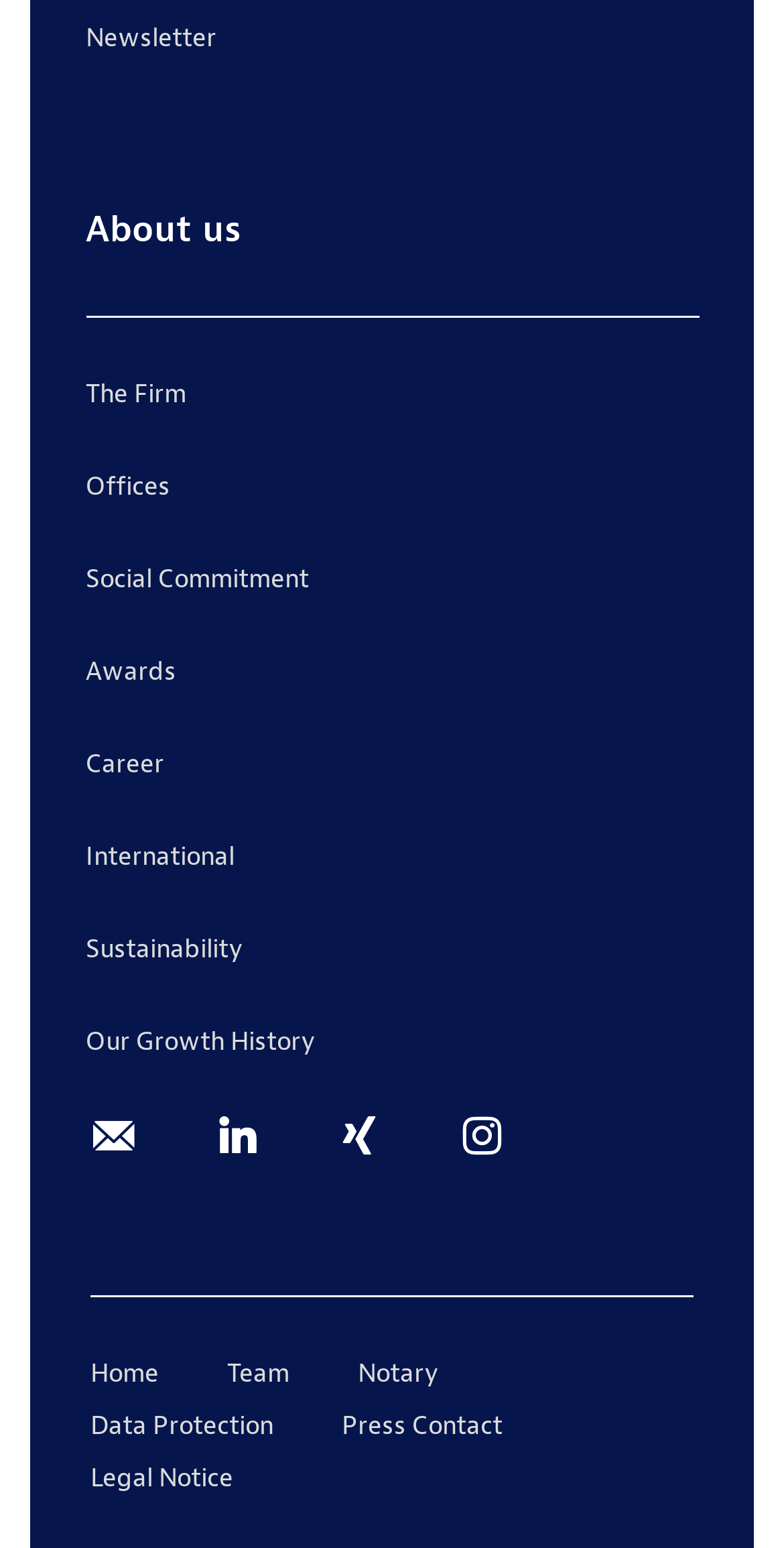Locate the bounding box coordinates of the clickable area to execute the instruction: "check awards". Provide the coordinates as four float numbers between 0 and 1, represented as [left, top, right, bottom].

[0.109, 0.405, 0.891, 0.464]